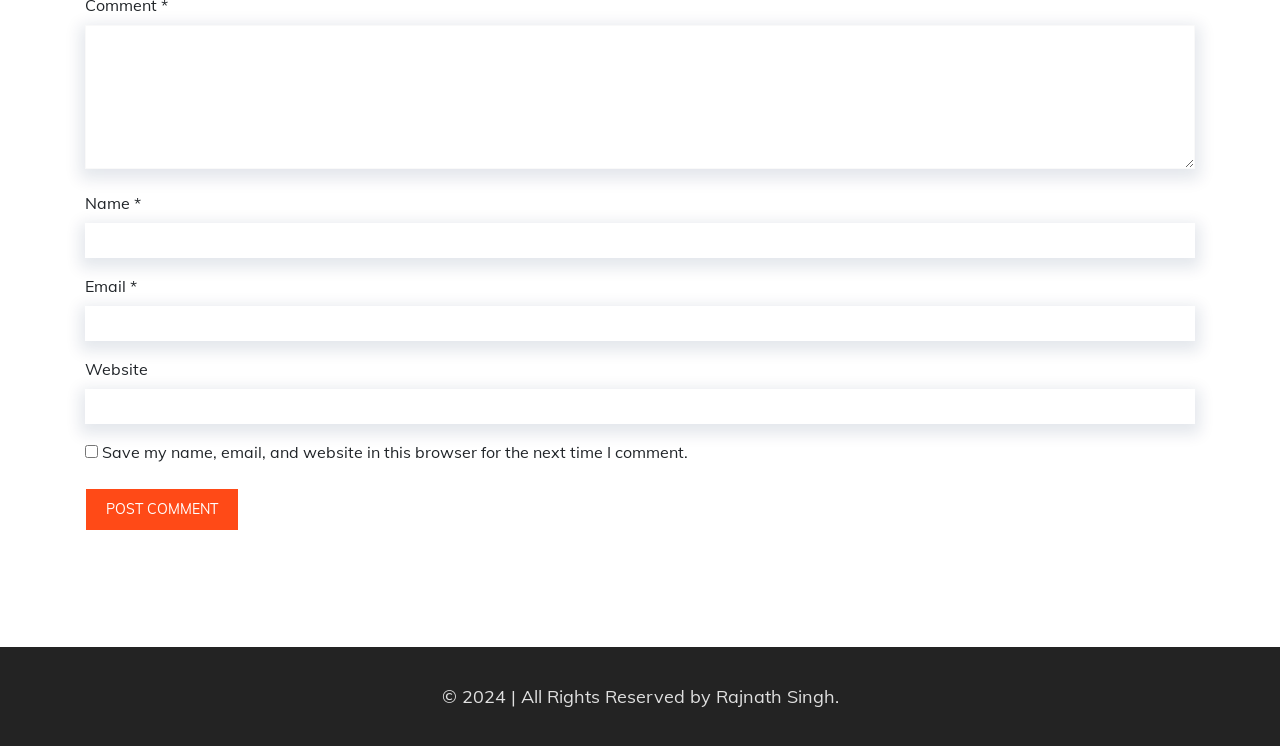Given the element description "name="submit" value="Post Comment"" in the screenshot, predict the bounding box coordinates of that UI element.

[0.066, 0.654, 0.187, 0.711]